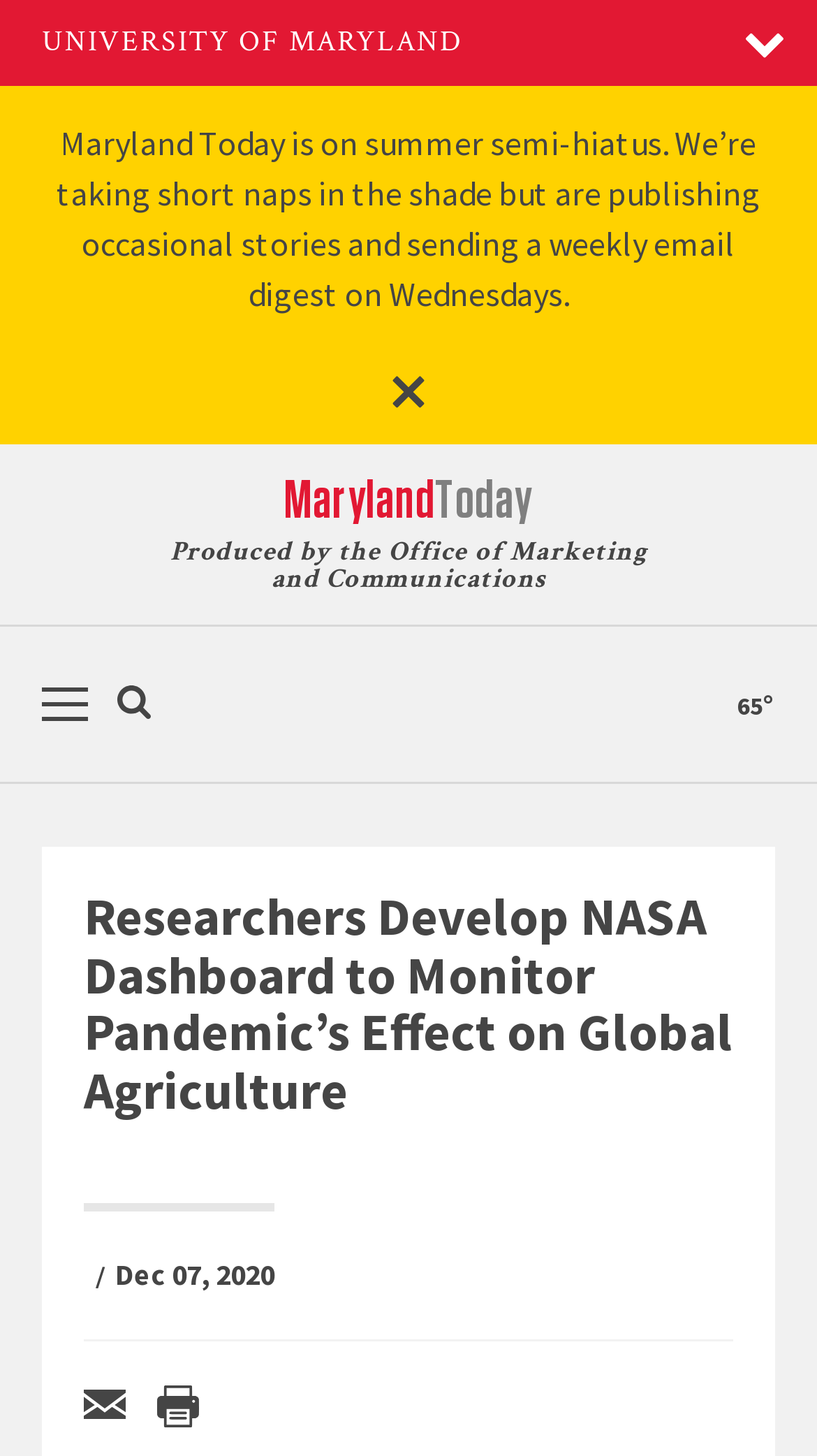Can you look at the image and give a comprehensive answer to the question:
What is the name of the university?

I found the answer by looking at the link element with the text 'UNIVERSITY OF MARYLAND' at the top of the webpage.